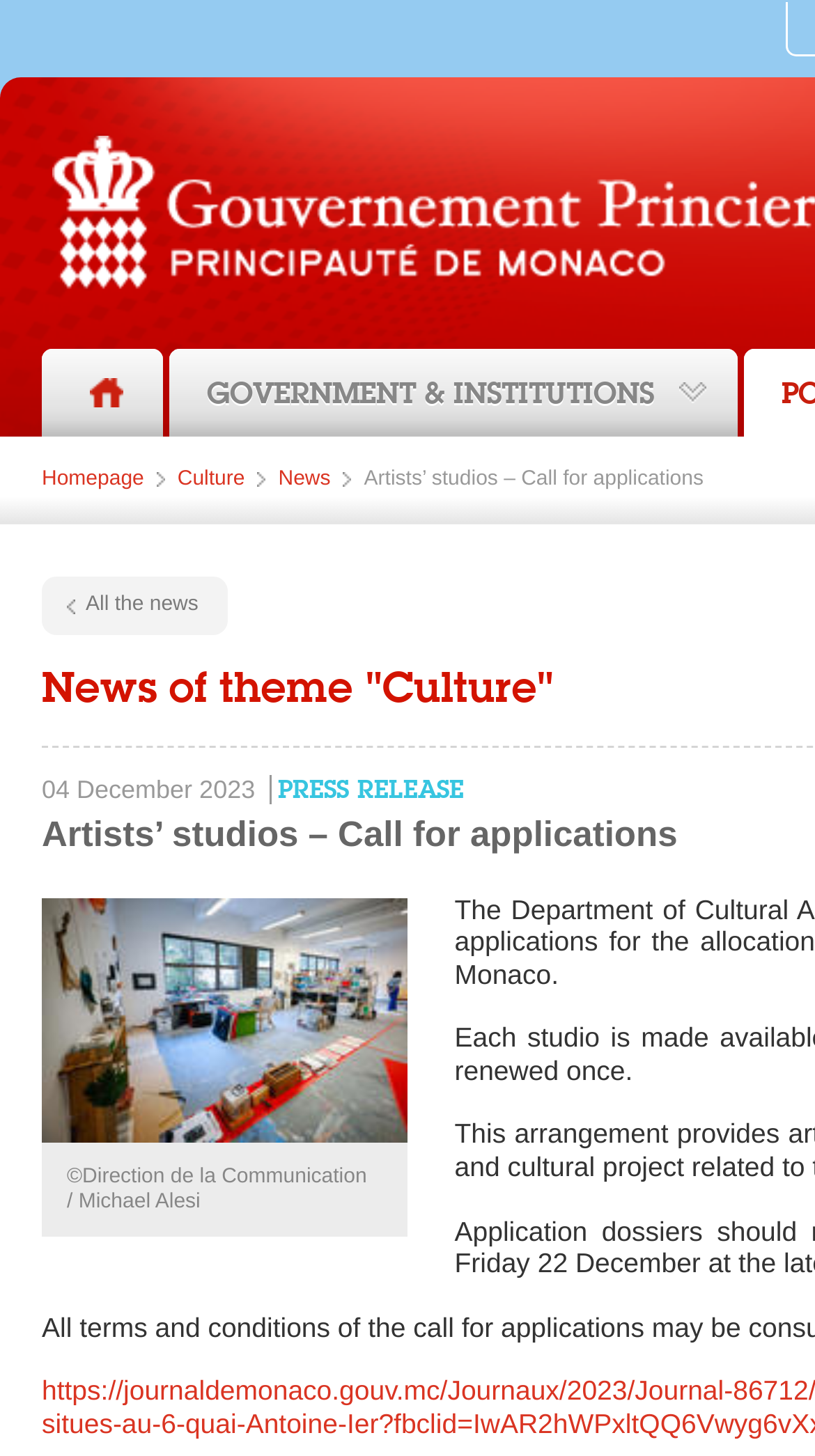Respond to the following question with a brief word or phrase:
How many links are there in the navigation menu?

5